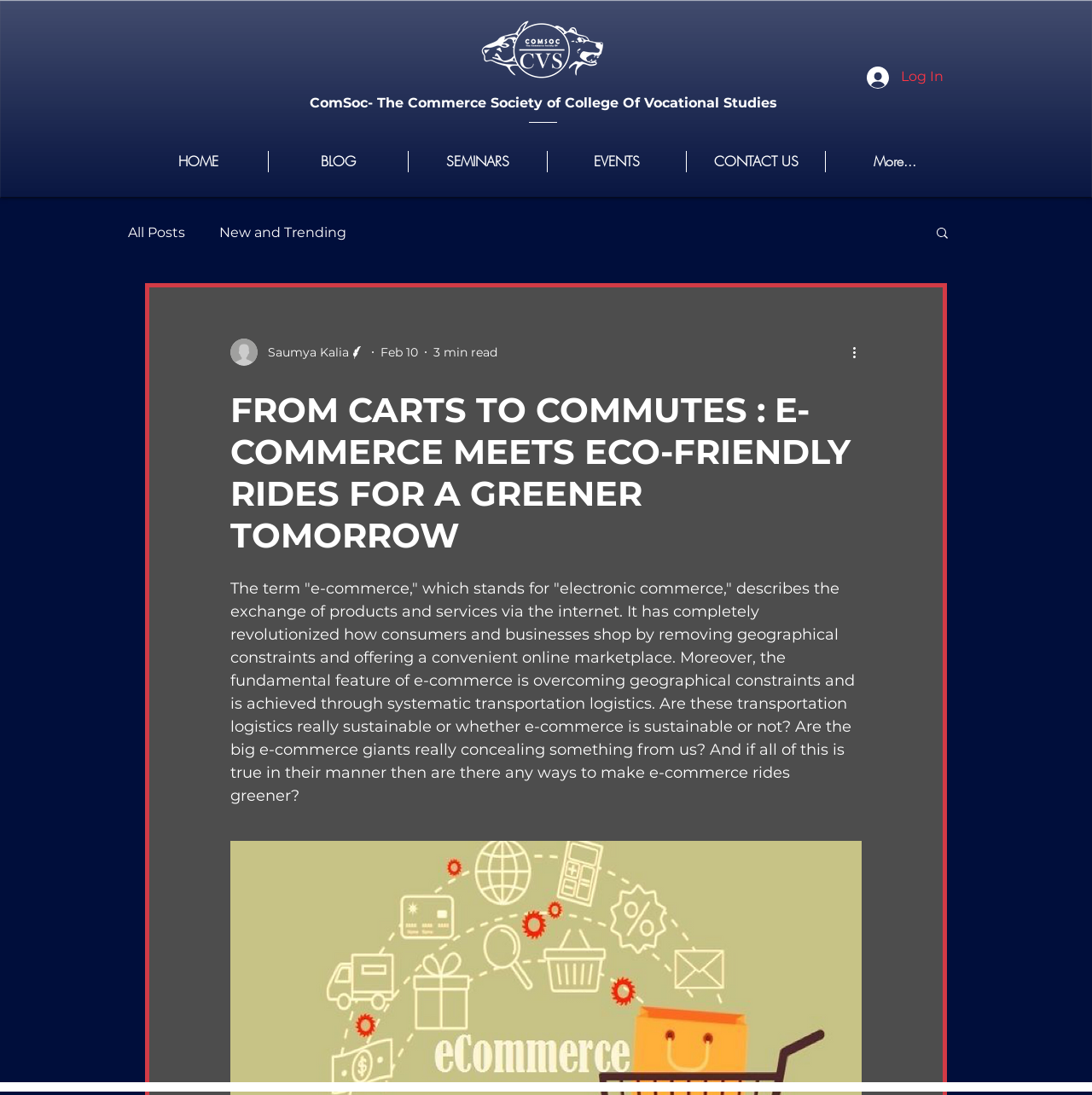What is the name of the society?
Provide a detailed and extensive answer to the question.

The name of the society can be found in the heading element which says 'ComSoc- The Commerce Society of College Of Vocational Studies'.